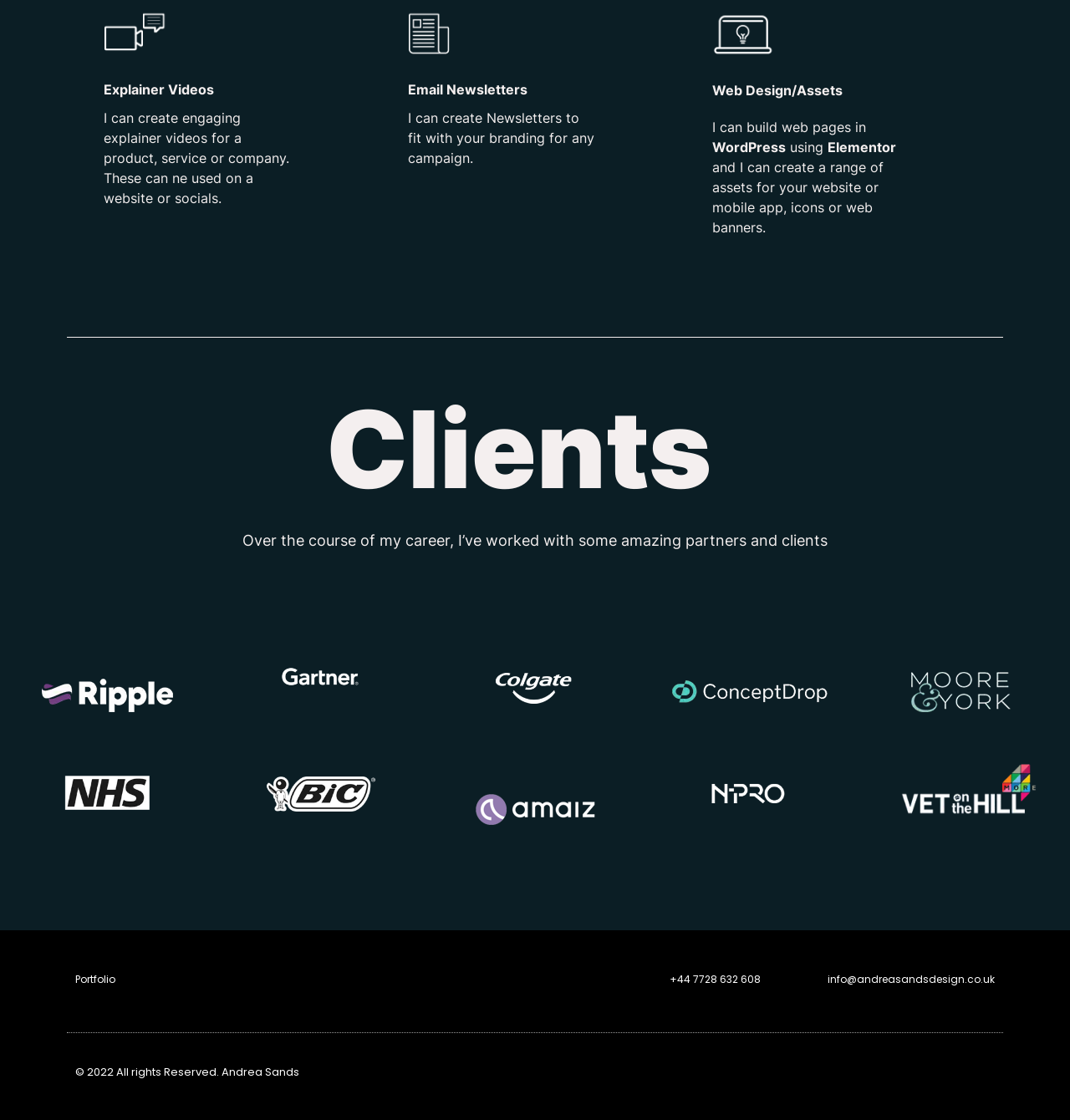What services does the website offer?
Answer the question with detailed information derived from the image.

Based on the static text elements on the webpage, I can see that the website offers three main services: Explainer Videos, Email Newsletters, and Web Design/Assets. These services are listed in separate sections on the webpage, with brief descriptions of what each service entails.